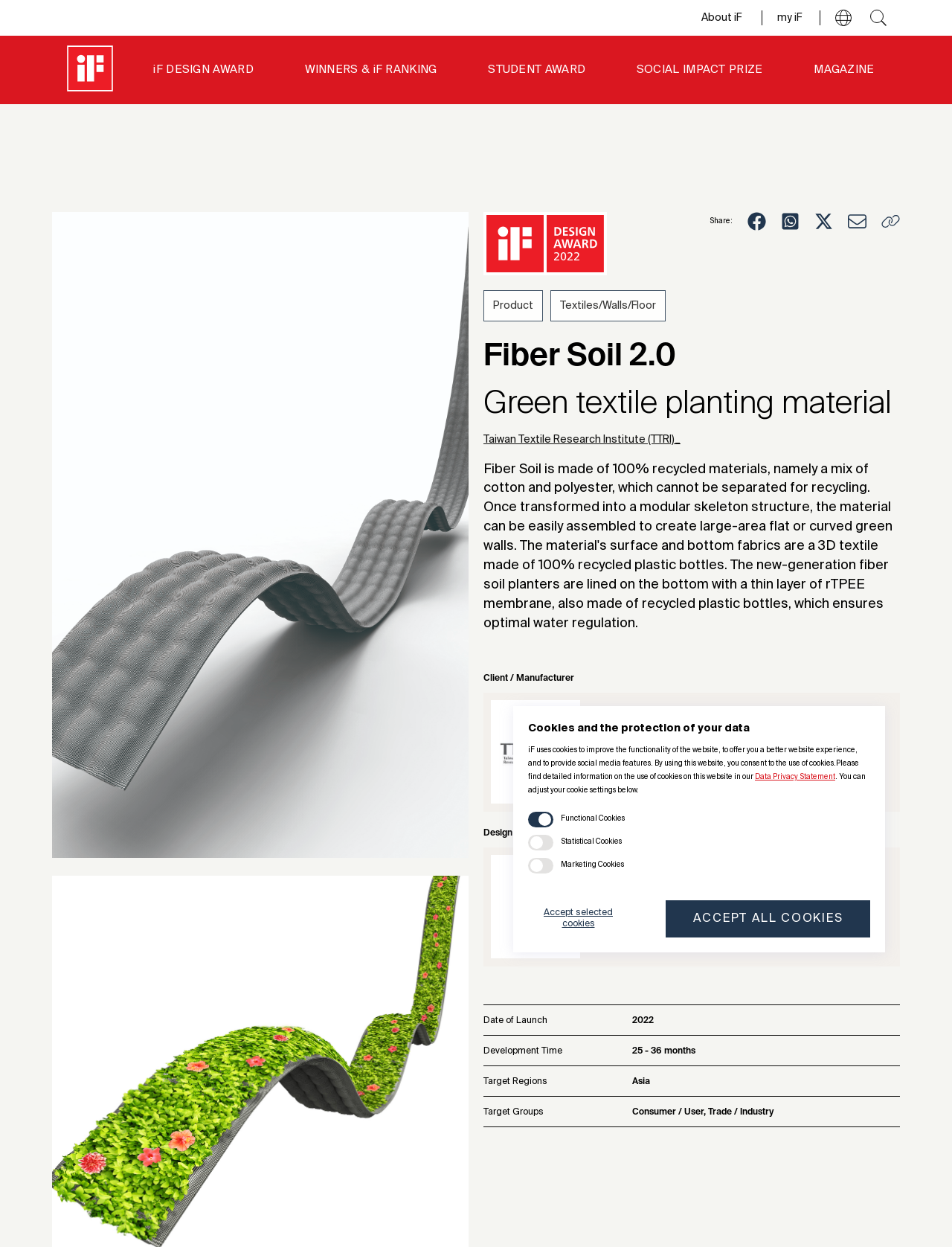Create a detailed narrative of the webpage’s visual and textual elements.

This webpage is about the iF Design Award winner, Fiber Soil 2.0, a green textile planting material made from 100% recycled materials. At the top of the page, there is a notification about cookies and data protection, with links to the Data Privacy Statement and options to accept or adjust cookie settings.

The top navigation bar has links to "About iF", "my iF", and a search icon. Below this, there are five main navigation links: "iF DESIGN AWARD", "WINNERS & iF RANKING", "STUDENT AWARD", "SOCIAL IMPACT PRIZE", and "MAGAZINE".

The main content area features an image of Fiber Soil 2.0, with a heading and subheading describing the product. There are also links to "Product" and "Textiles/Walls/Floor" categories. Below this, there is information about the client/manufacturer, Taiwan Textile Research Institute (TTRI), and the design team, BLACK TAILORS. The page also lists details such as the date of launch, development time, target regions, and target groups.

On the right side of the page, there are social media sharing links and a button to share the content. At the bottom of the page, there is a footer section with additional links and a search icon.